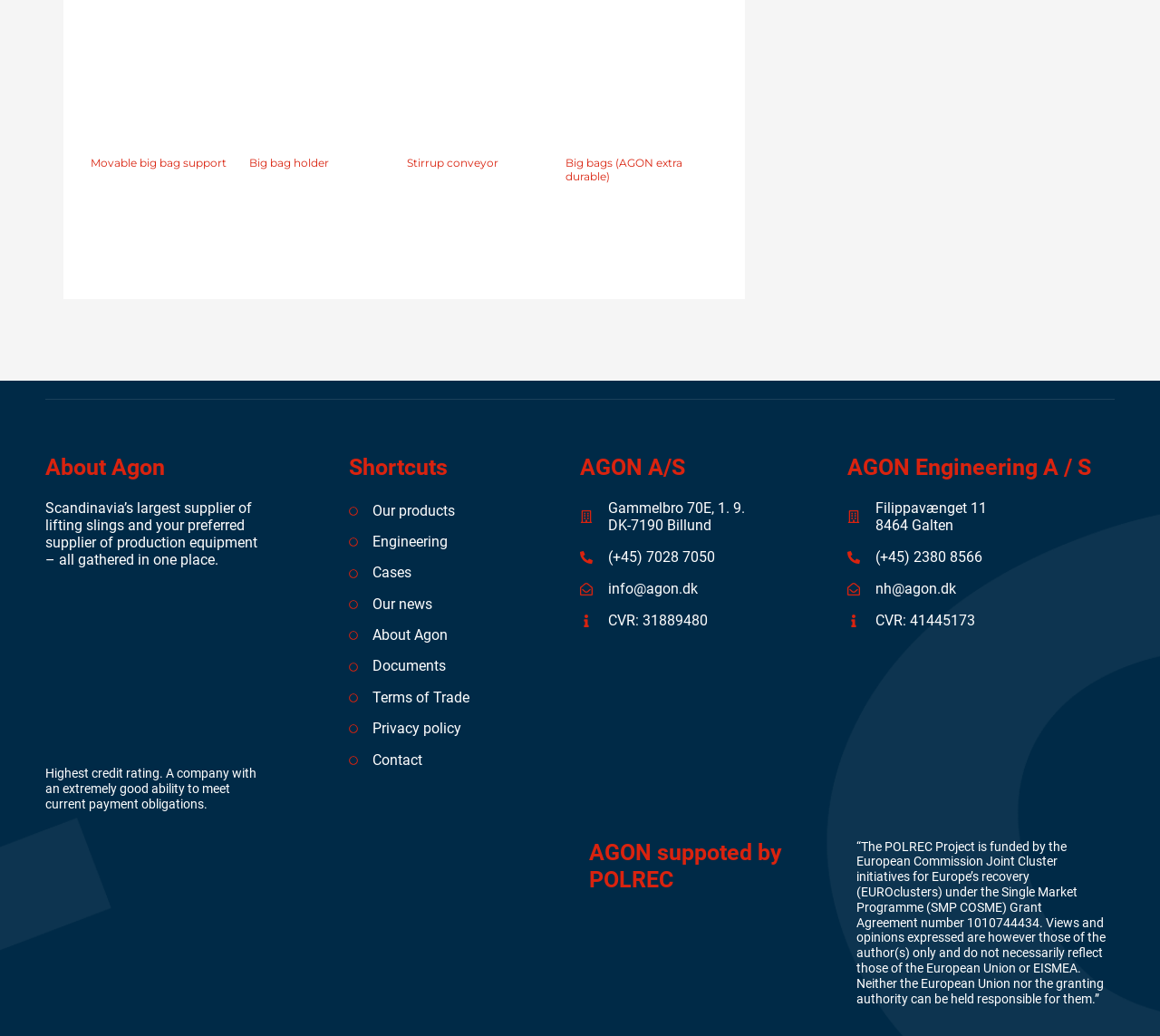What is the purpose of the POLREC project?
Respond to the question with a single word or phrase according to the image.

European Commission Joint Cluster initiatives